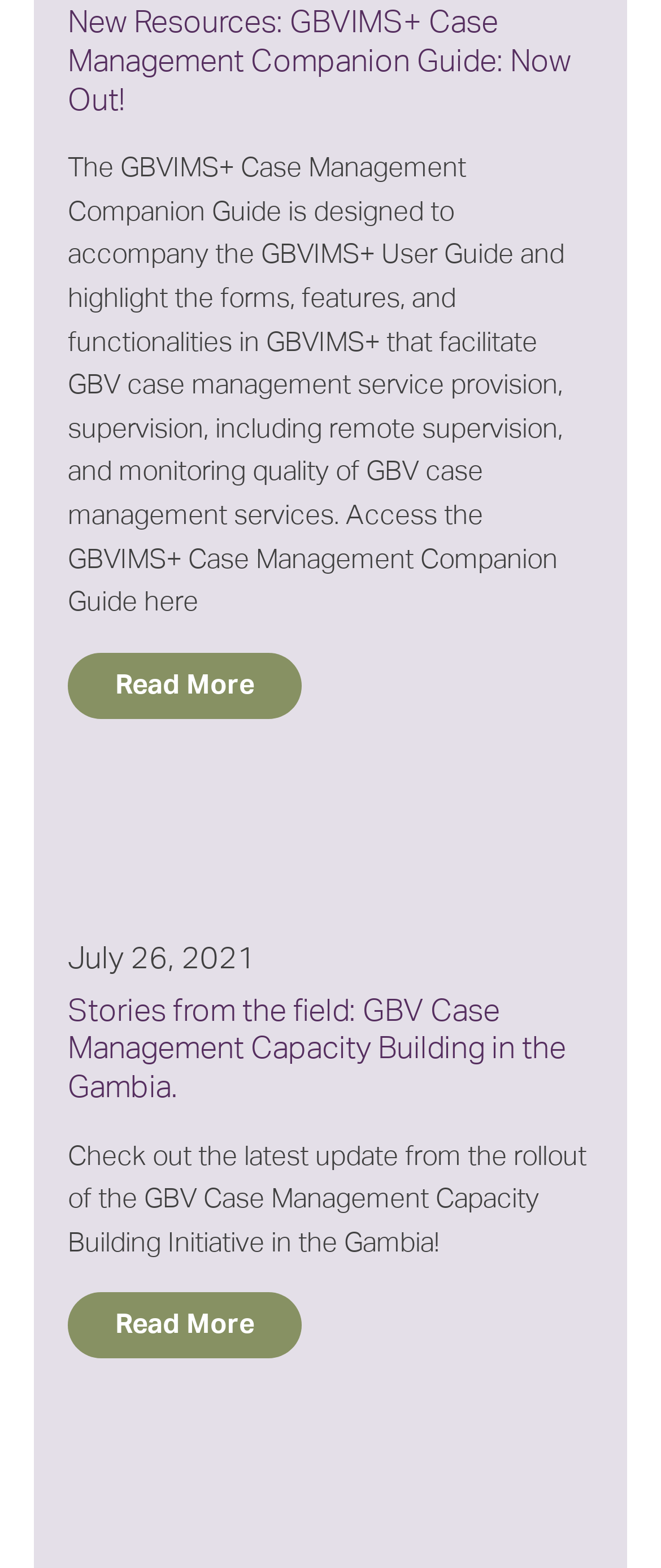How many resources are mentioned on the webpage?
Analyze the image and provide a thorough answer to the question.

The webpage mentions two resources, the GBVIMS+ Case Management Companion Guide and the story 'Stories from the field: GBV Case Management Capacity Building in the Gambia.', both of which have headings and descriptive text associated with them.